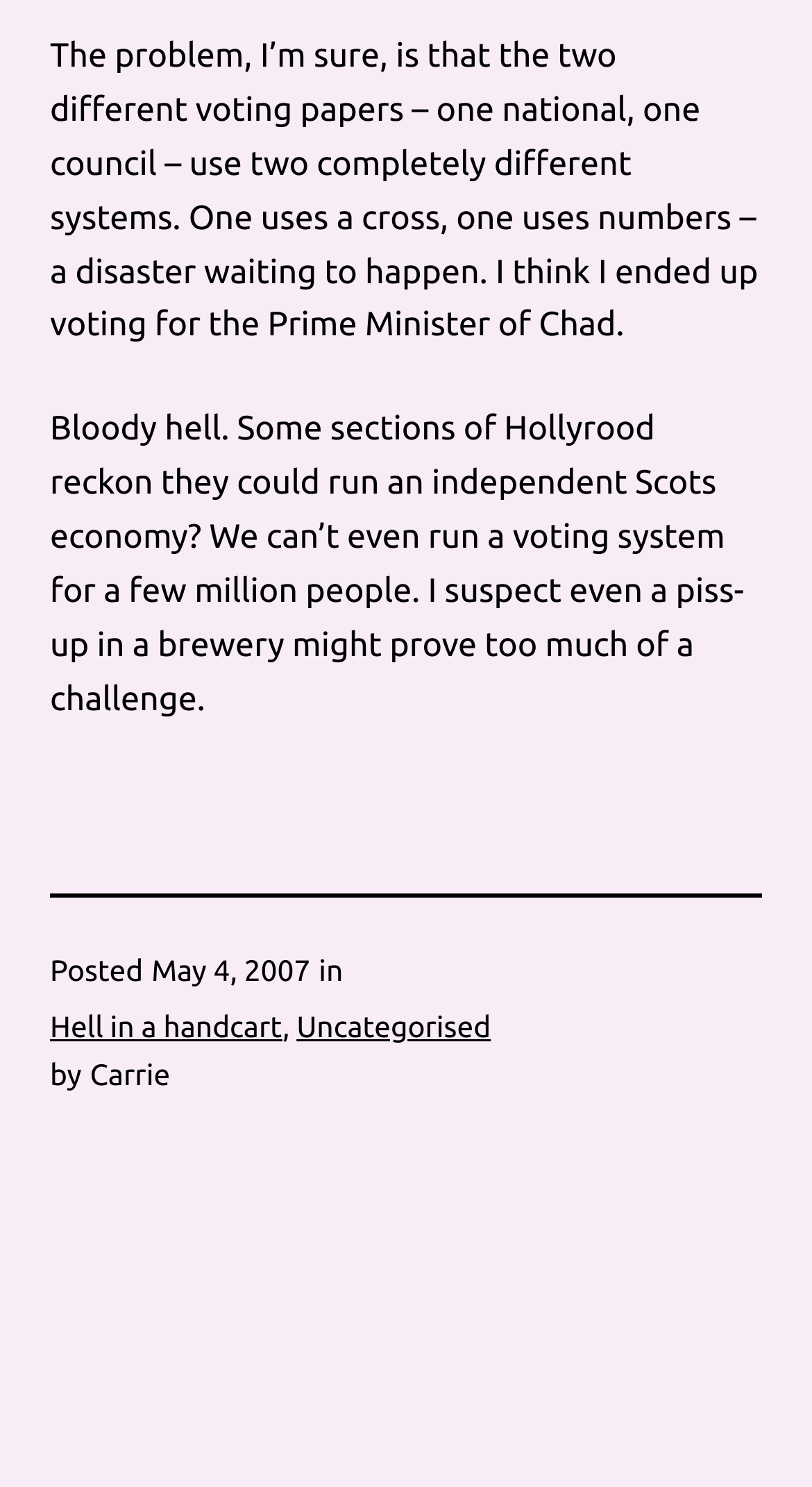What is the text of the first paragraph?
Relying on the image, give a concise answer in one word or a brief phrase.

The problem, I’m sure, is that the two different voting papers – one national, one council – use two completely different systems. One uses a cross, one uses numbers – a disaster waiting to happen. I think I ended up voting for the Prime Minister of Chad.